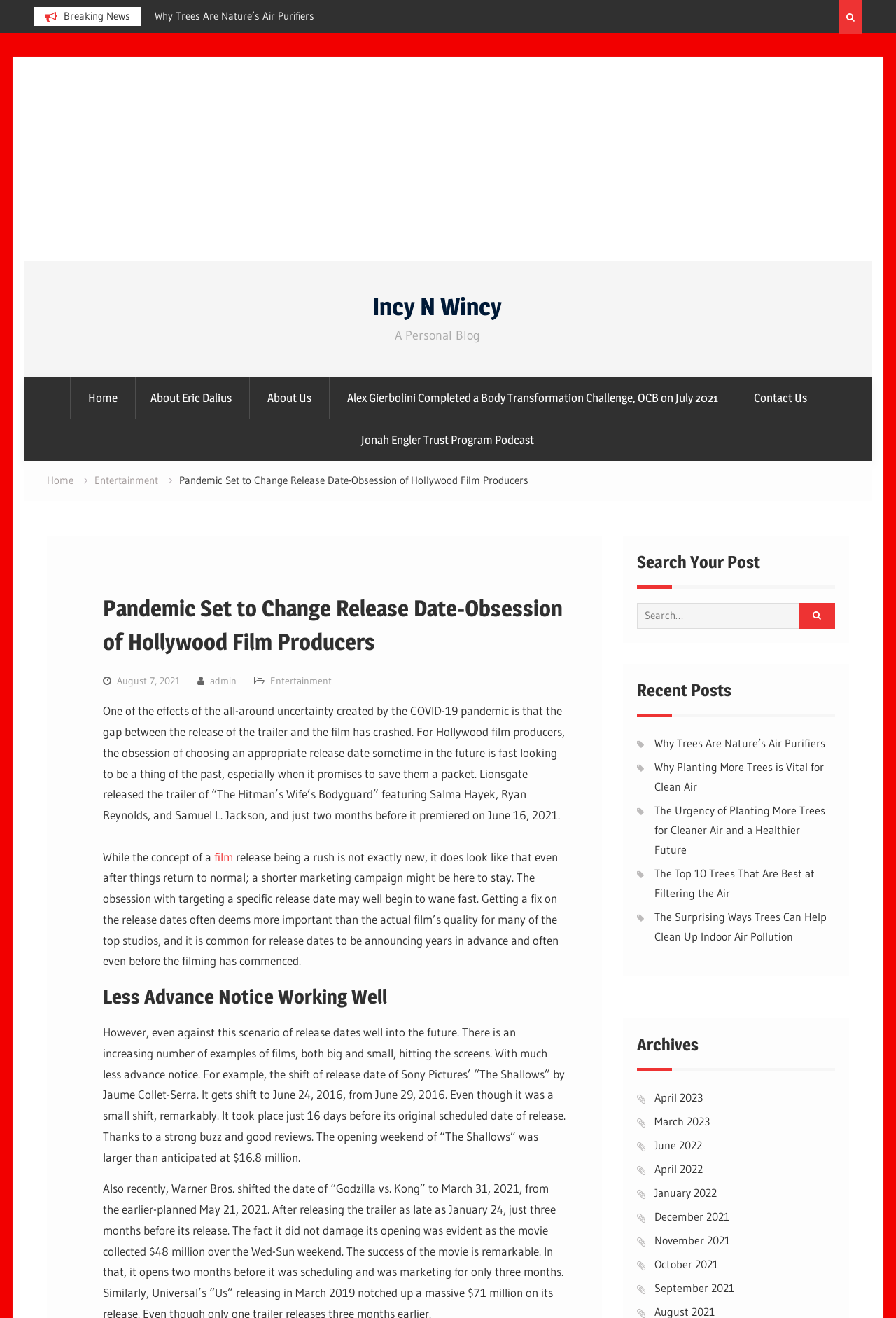Please respond in a single word or phrase: 
What is the category of the blog post?

Entertainment